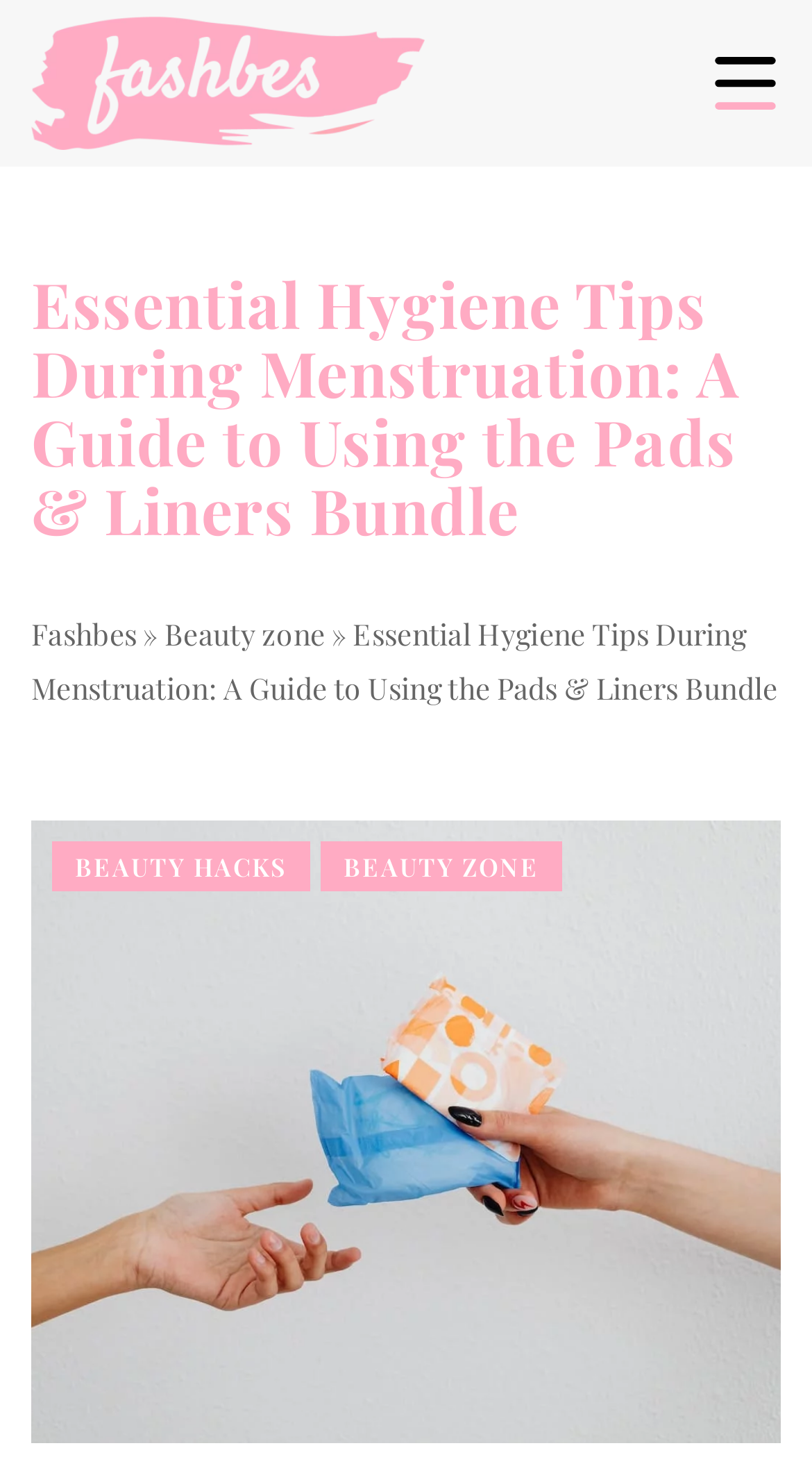From the given element description: "Beauty hacks", find the bounding box for the UI element. Provide the coordinates as four float numbers between 0 and 1, in the order [left, top, right, bottom].

[0.064, 0.571, 0.382, 0.605]